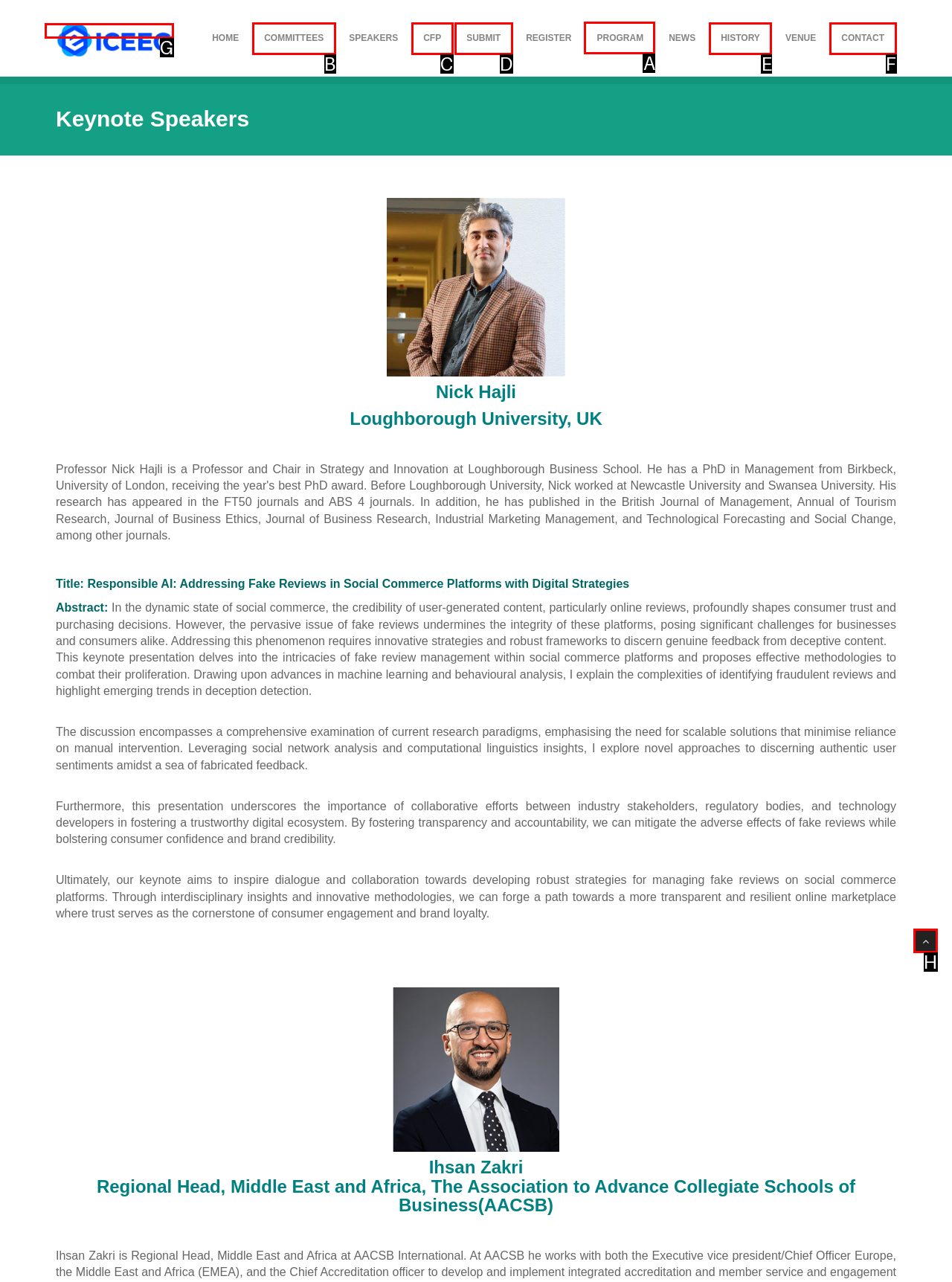Identify the correct UI element to click to achieve the task: Check the conference PROGRAM.
Answer with the letter of the appropriate option from the choices given.

A